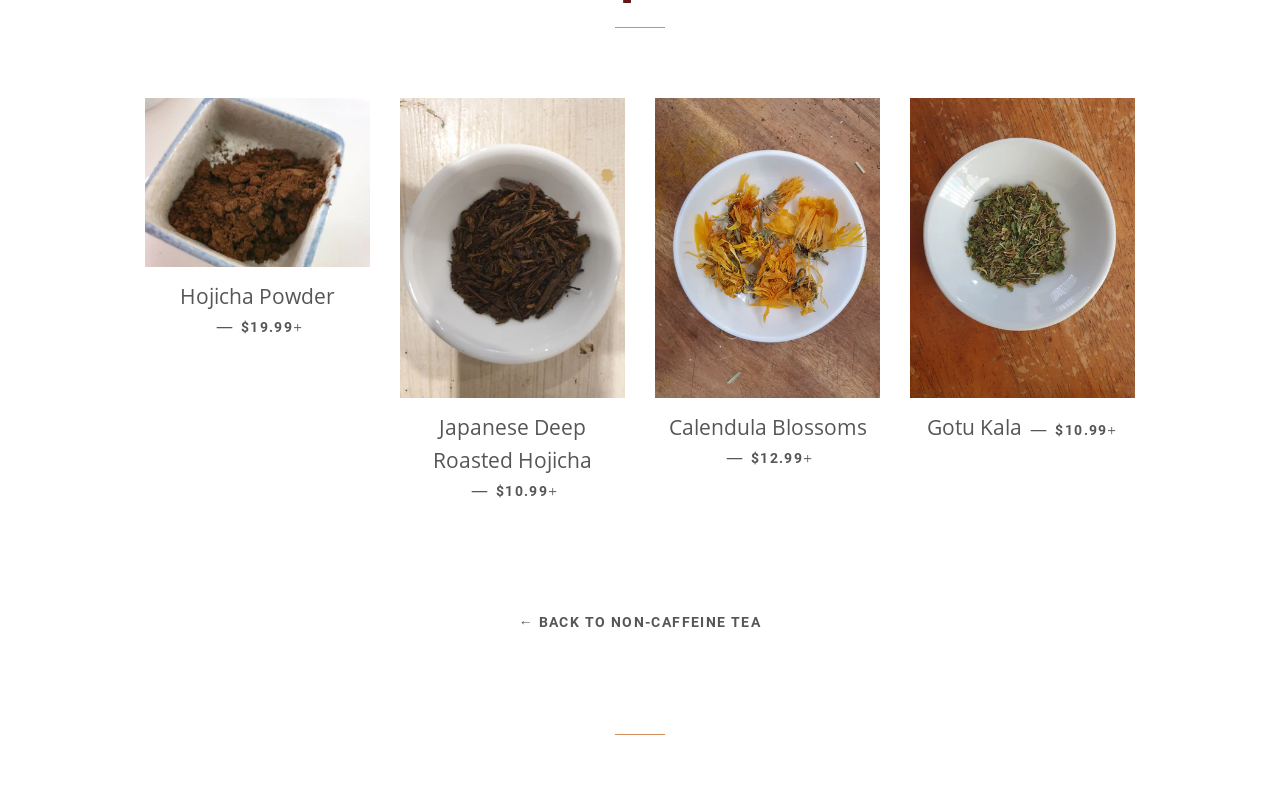What is the price of Hojicha Powder?
Based on the image, answer the question with as much detail as possible.

I found the link with the text 'Hojicha Powder— REGULAR PRICE $19.99 +' and extracted the price from it.